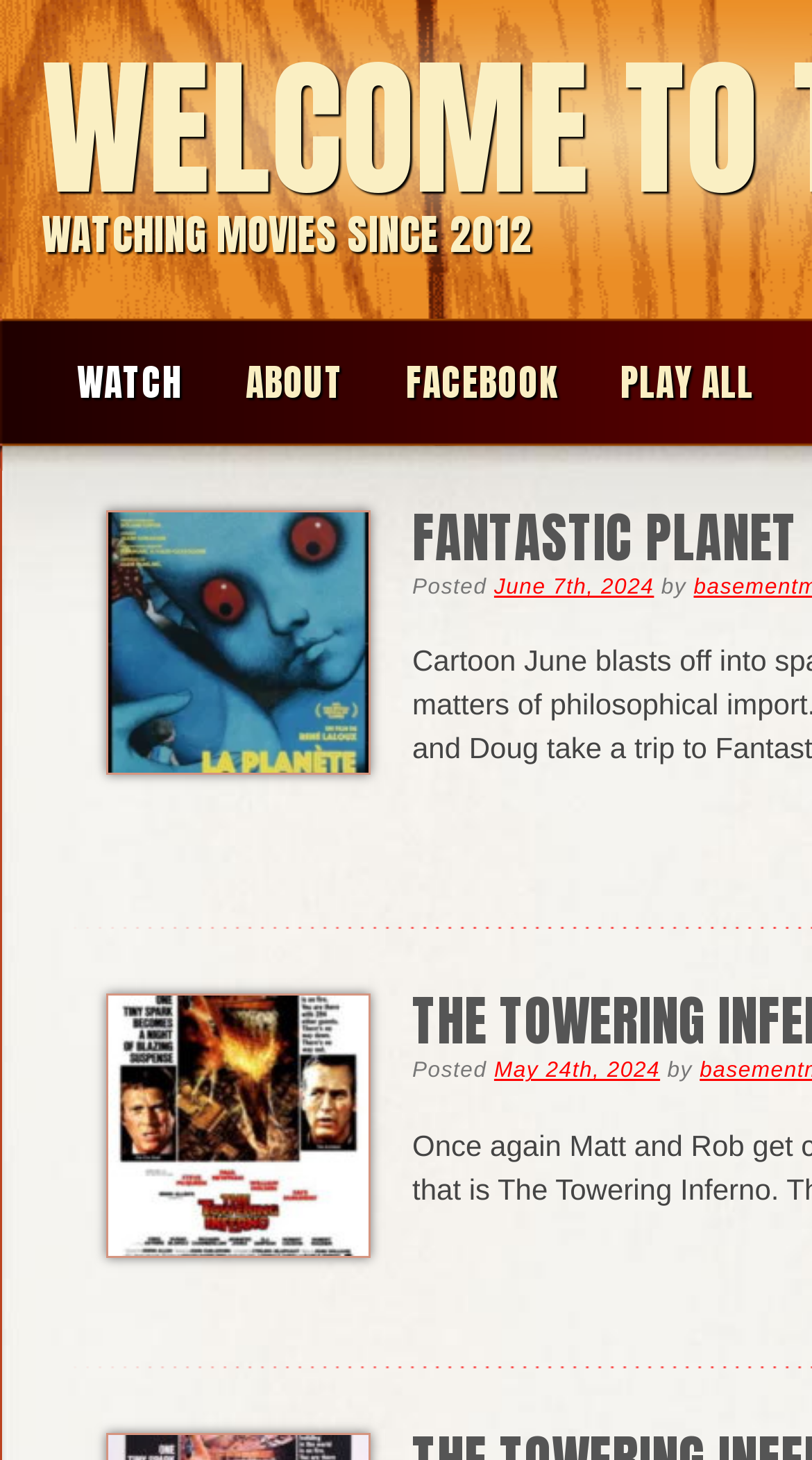Please find the main title text of this webpage.

WELCOME TO THE BASEMENT